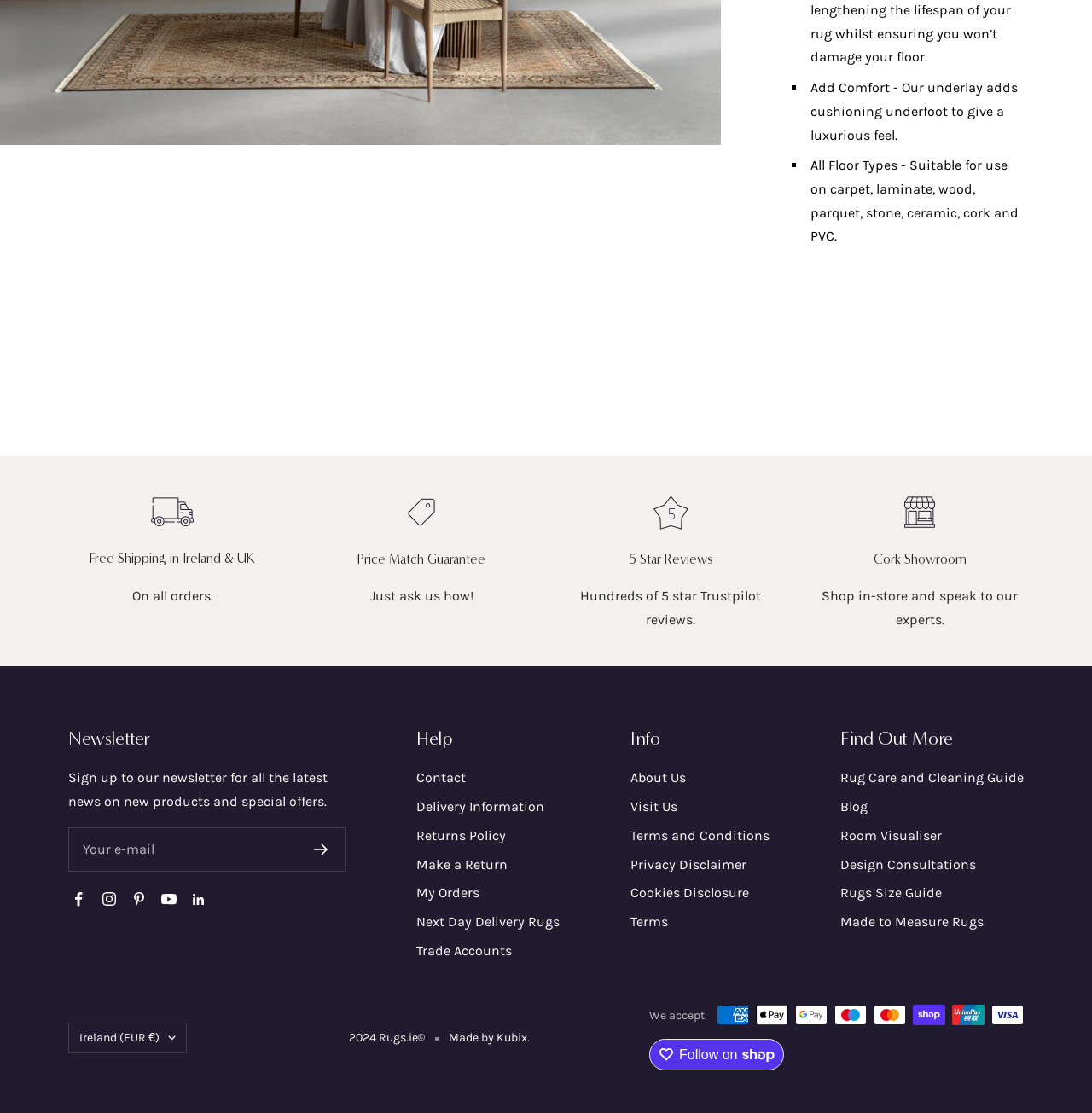What is the newsletter used for?
Look at the image and respond with a single word or a short phrase.

Latest news and offers